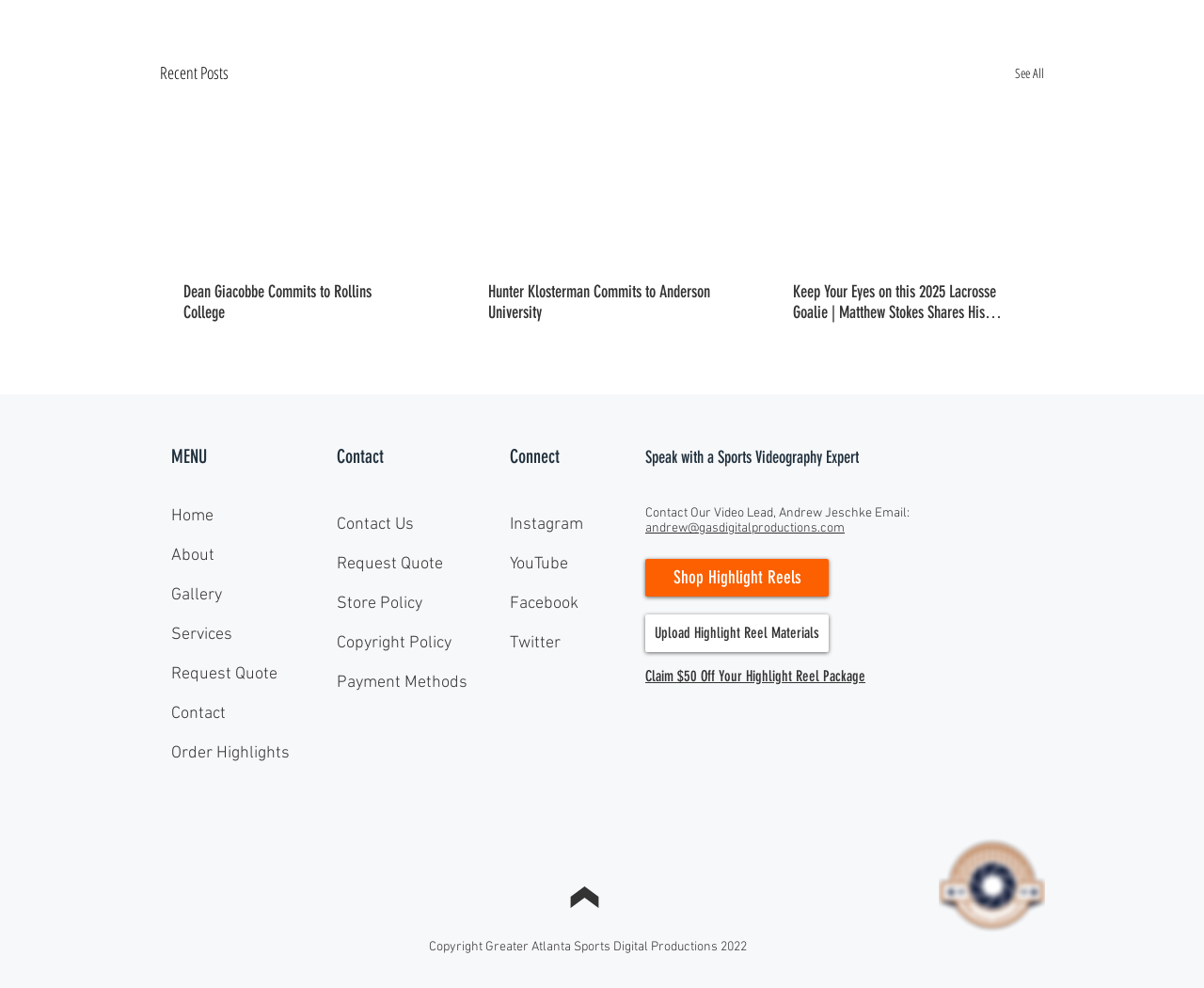Locate the bounding box coordinates of the element to click to perform the following action: 'Read Dean Giacobbe Commits to Rollins College'. The coordinates should be given as four float values between 0 and 1, in the form of [left, top, right, bottom].

[0.152, 0.285, 0.34, 0.327]